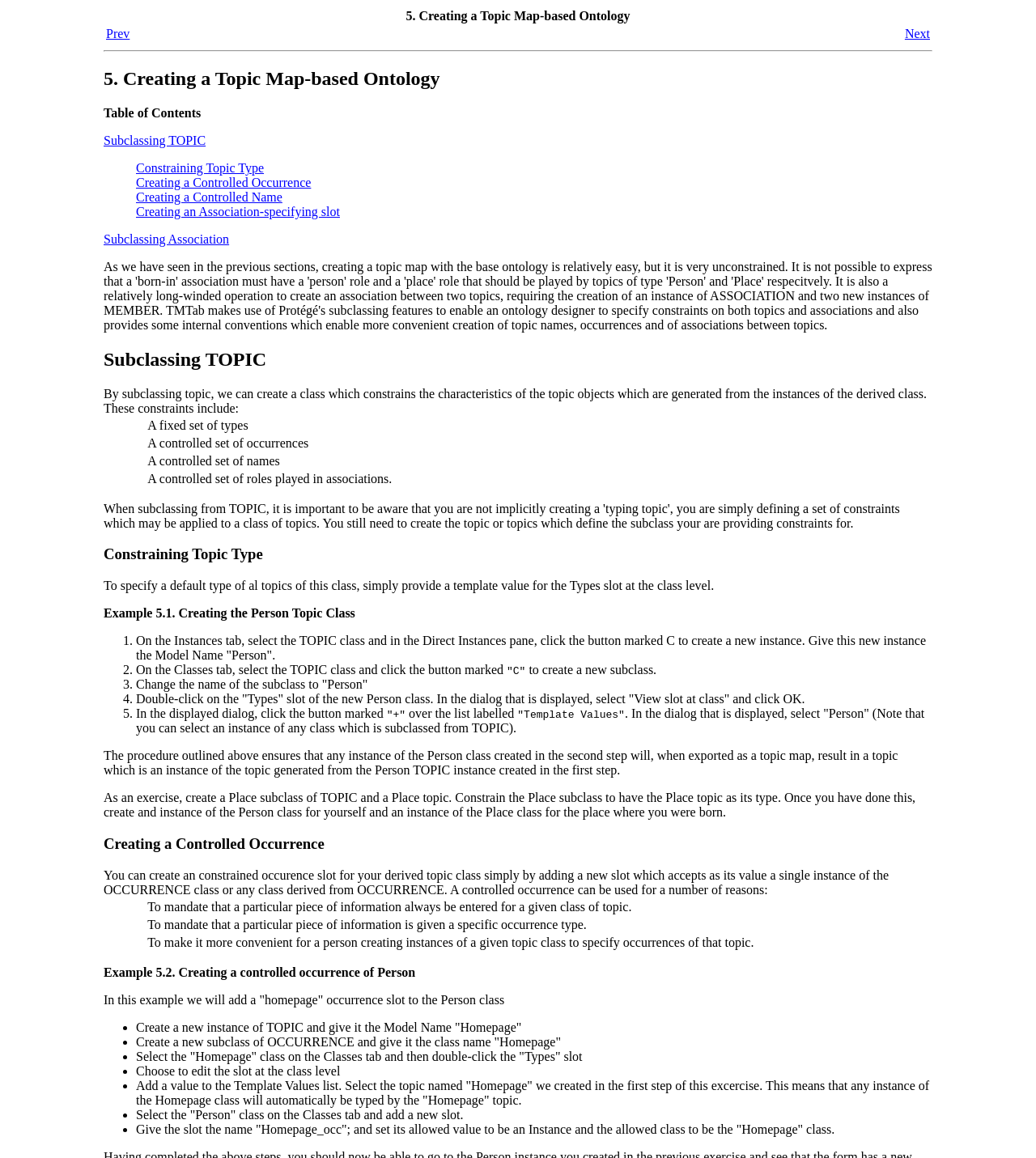Bounding box coordinates are specified in the format (top-left x, top-left y, bottom-right x, bottom-right y). All values are floating point numbers bounded between 0 and 1. Please provide the bounding box coordinate of the region this sentence describes: Constraining Topic Type

[0.131, 0.139, 0.255, 0.151]